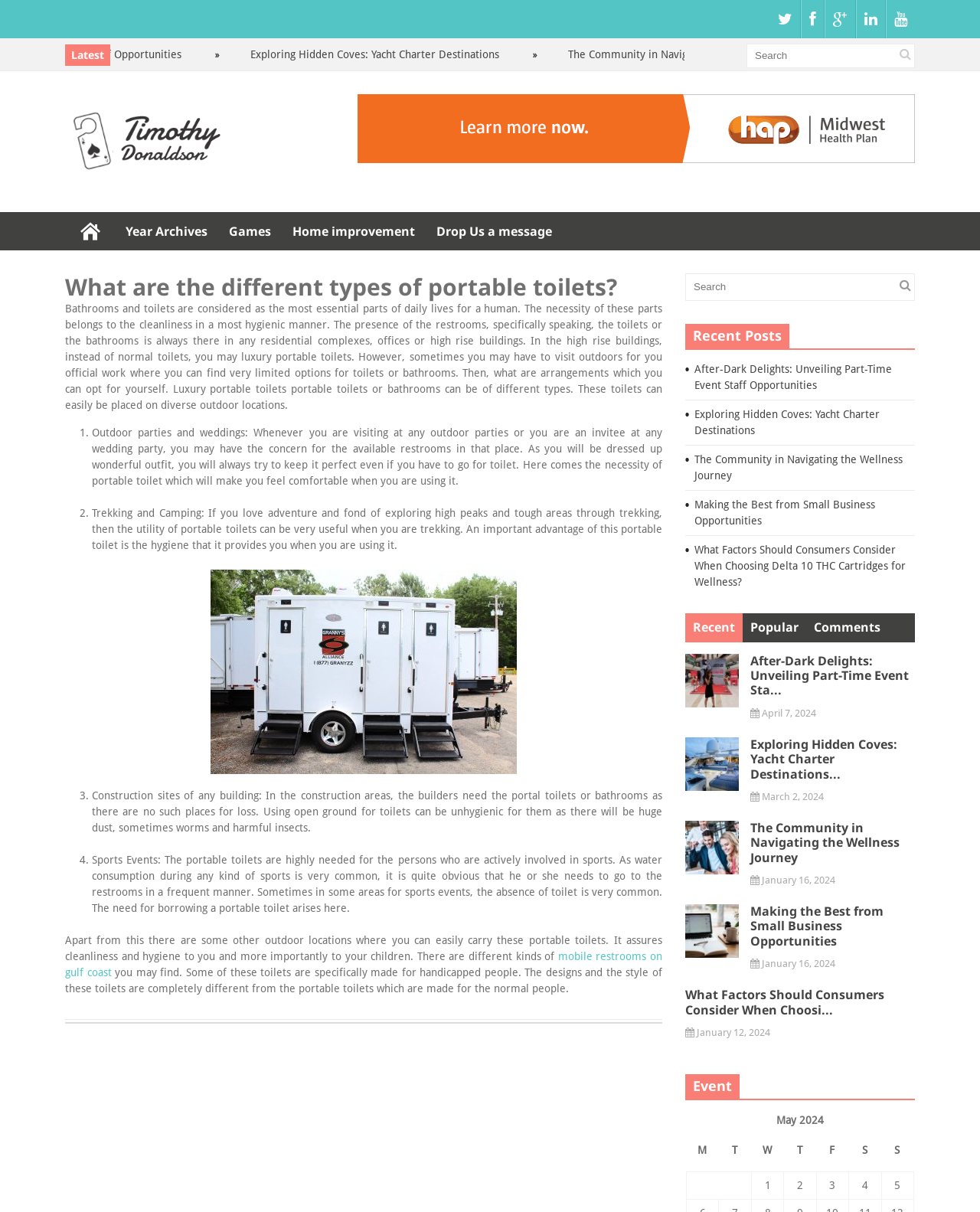Find the bounding box coordinates of the element's region that should be clicked in order to follow the given instruction: "Click on the 'Home' link". The coordinates should consist of four float numbers between 0 and 1, i.e., [left, top, right, bottom].

[0.066, 0.175, 0.117, 0.207]